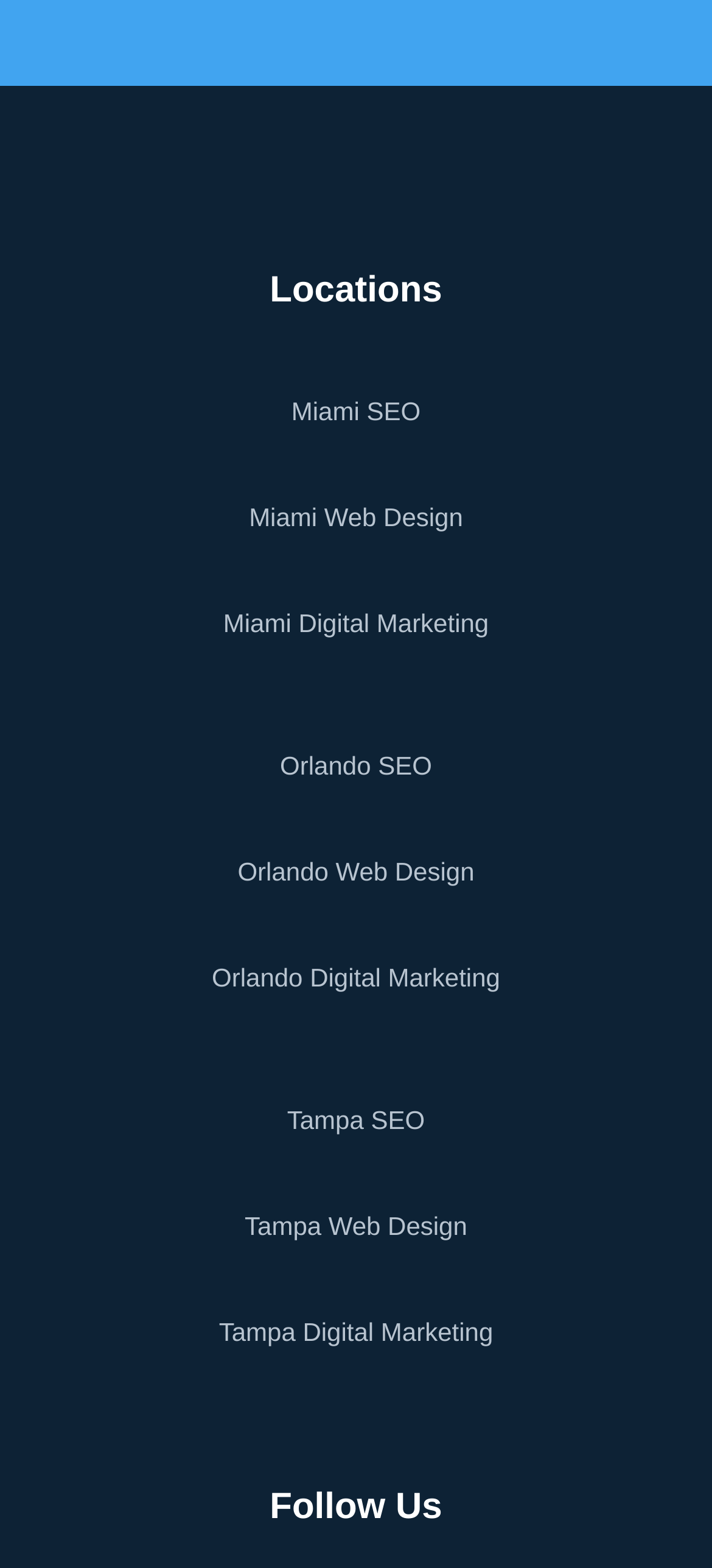Pinpoint the bounding box coordinates of the clickable element to carry out the following instruction: "Go to Follow Us section."

[0.038, 0.948, 0.962, 0.976]